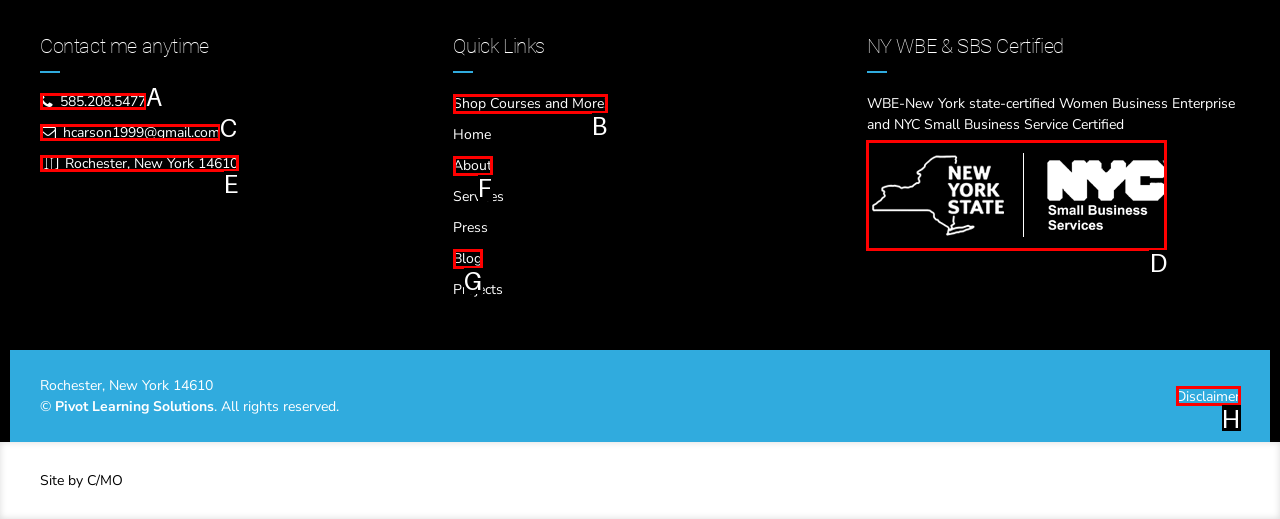Select the HTML element that corresponds to the description: Shop Courses and More!. Reply with the letter of the correct option.

B